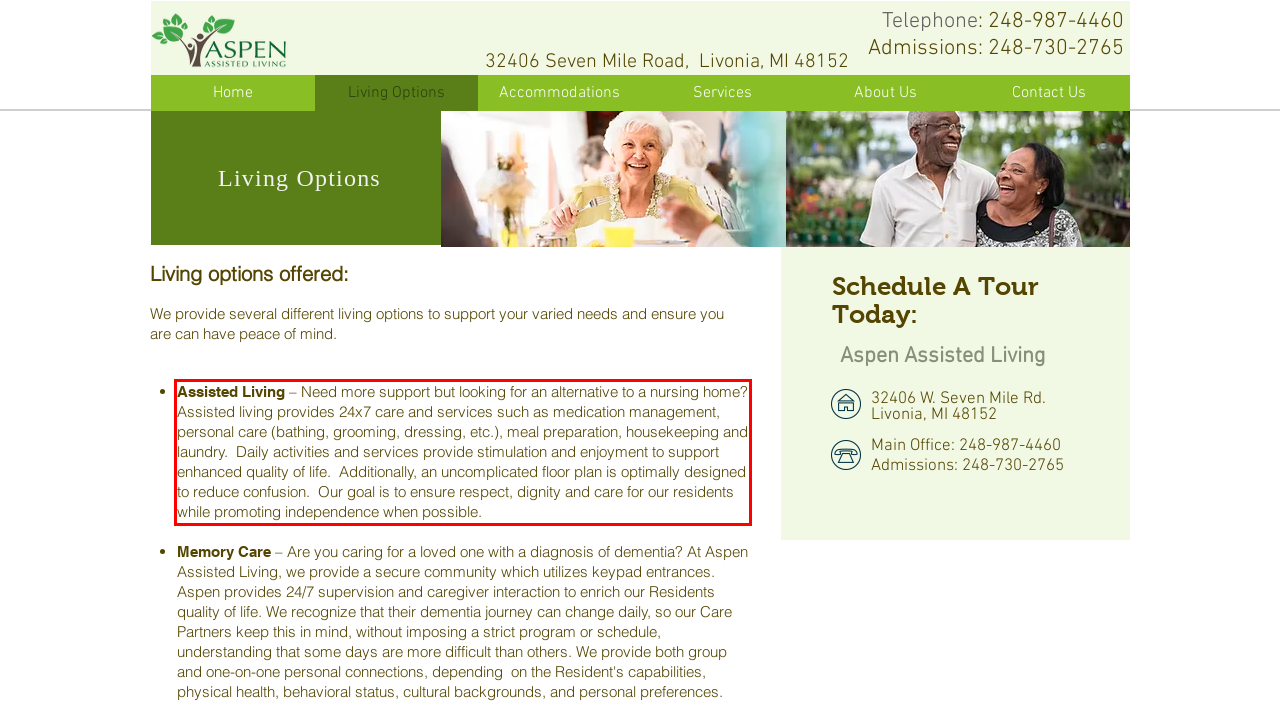With the provided screenshot of a webpage, locate the red bounding box and perform OCR to extract the text content inside it.

Assisted Living – Need more support but looking for an alternative to a nursing home? Assisted living provides 24x7 care and services such as medication management, personal care (bathing, grooming, dressing, etc.), meal preparation, housekeeping and laundry. Daily activities and services provide stimulation and enjoyment to support enhanced quality of life. Additionally, an uncomplicated floor plan is optimally designed to reduce confusion. Our goal is to ensure respect, dignity and care for our residents while promoting independence when possible.